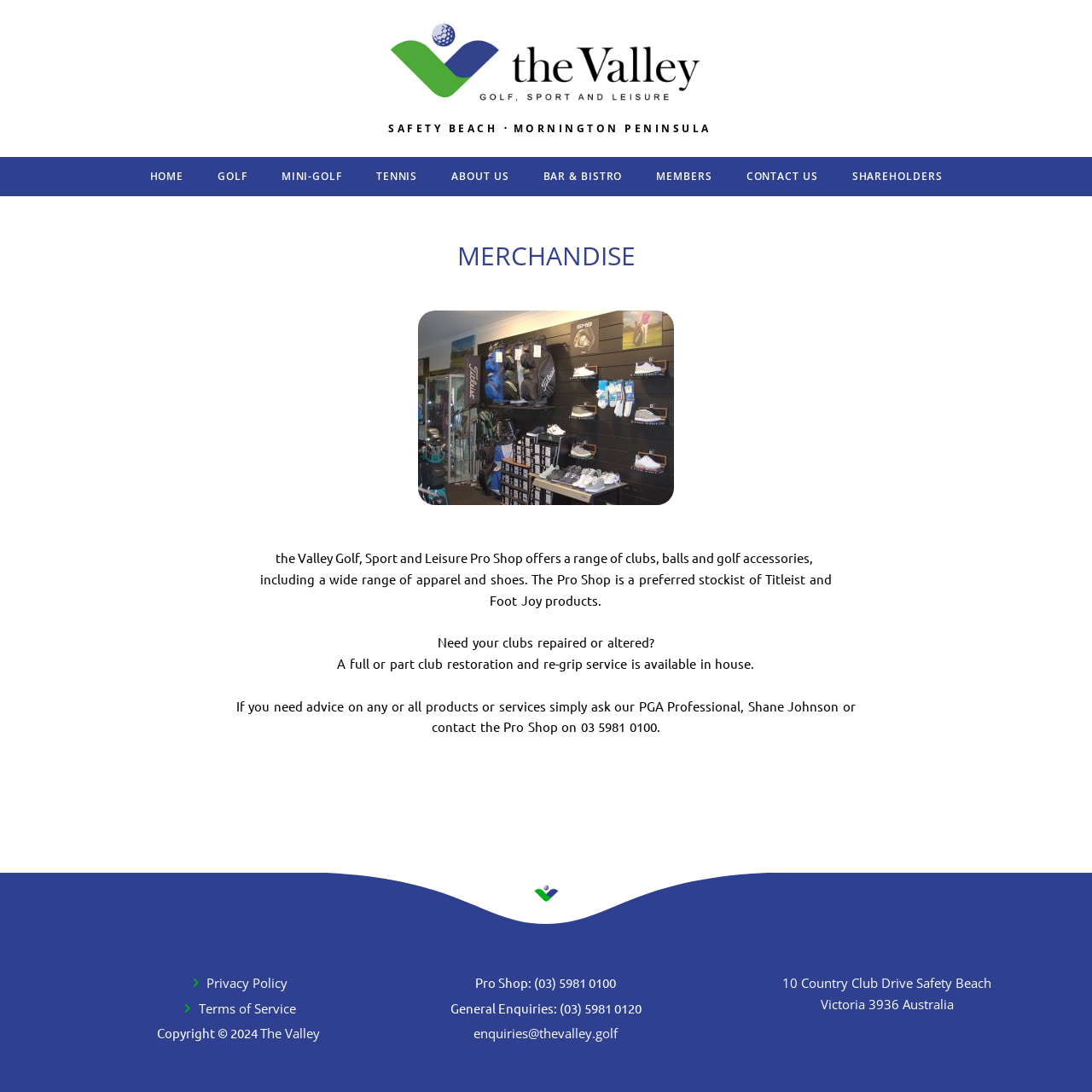Review the image closely and give a comprehensive answer to the question: What is the phone number of the Pro Shop?

The phone number of the Pro Shop can be found at the bottom of the webpage, where it says 'Pro Shop: (03) 5981 0100'.